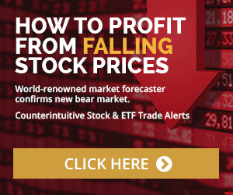What is the purpose of the 'CLICK HERE' call to action?
Answer with a single word or phrase by referring to the visual content.

Access to trade alerts